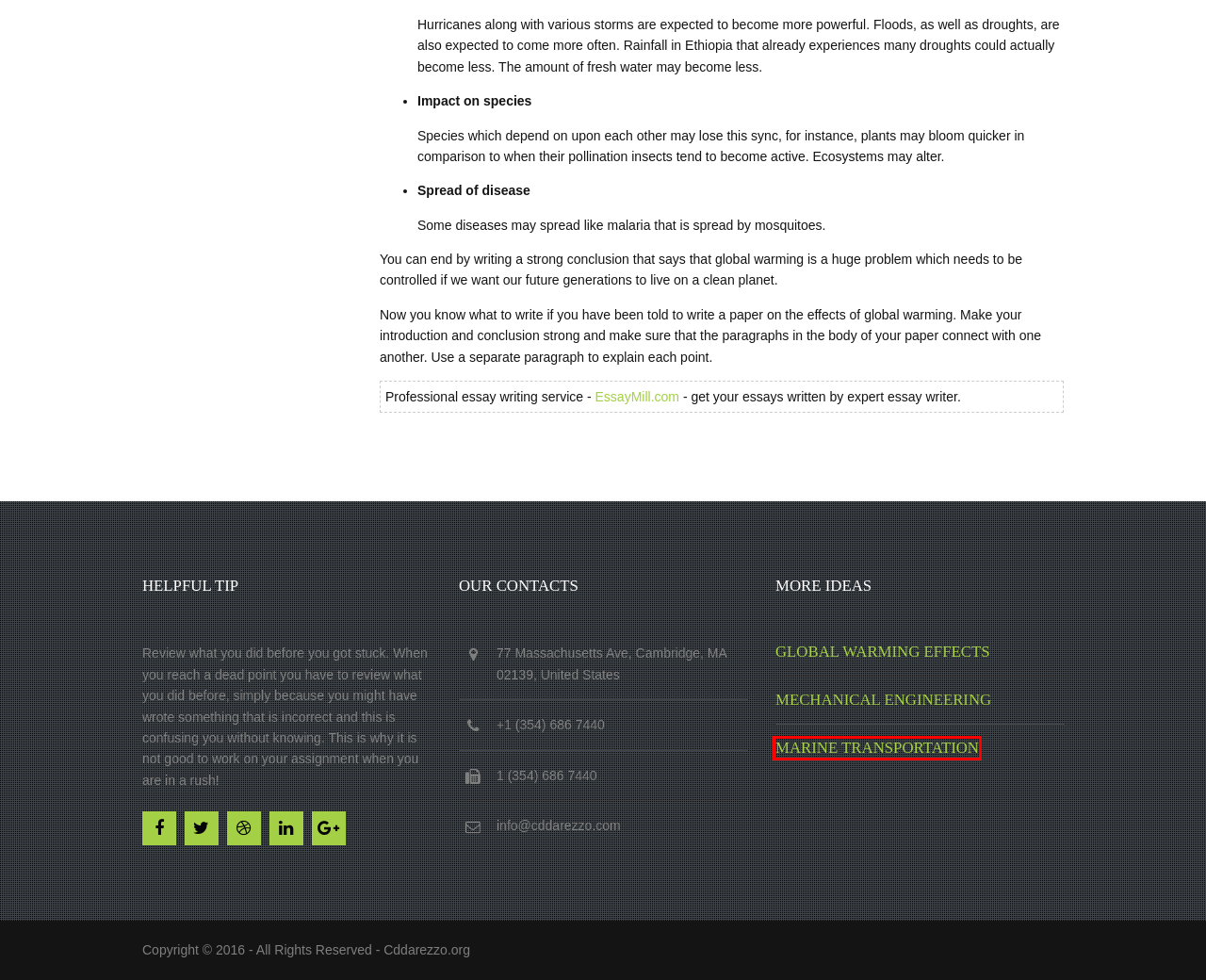You have a screenshot of a webpage with a red rectangle bounding box. Identify the best webpage description that corresponds to the new webpage after clicking the element within the red bounding box. Here are the candidates:
A. What It Takes To Craft A Great Thesis On Domestic Violence
B. PhD Thesis Topics On Mechanical Engineering To Explore
C. Collection Of MBA Thesis Topics On Marine Transportation
D. Expert Directions For Creating A Thesis Paper On Motivation
E. Vital Steps For Writing A Unique Doctoral Thesis
F. Pitching Upon Interesting Topics For A Thesis Paper
G. Essay Writing Service from Top-Notch Essay Writers - Online 24/7 | EssayMill
H. What Is Thesis And How To Finish It Strong

C